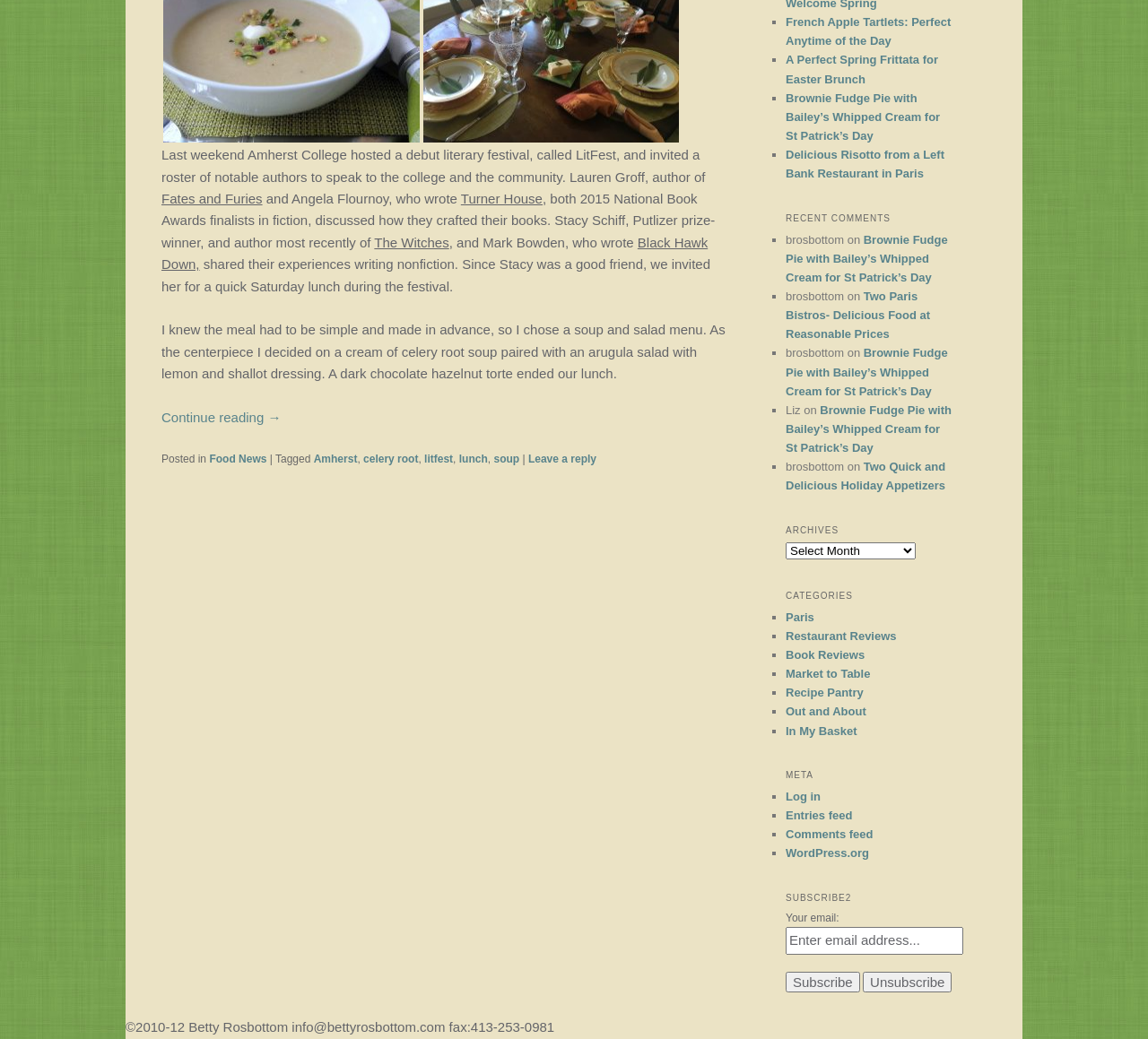Find the UI element described as: "Amherst" and predict its bounding box coordinates. Ensure the coordinates are four float numbers between 0 and 1, [left, top, right, bottom].

[0.273, 0.435, 0.311, 0.447]